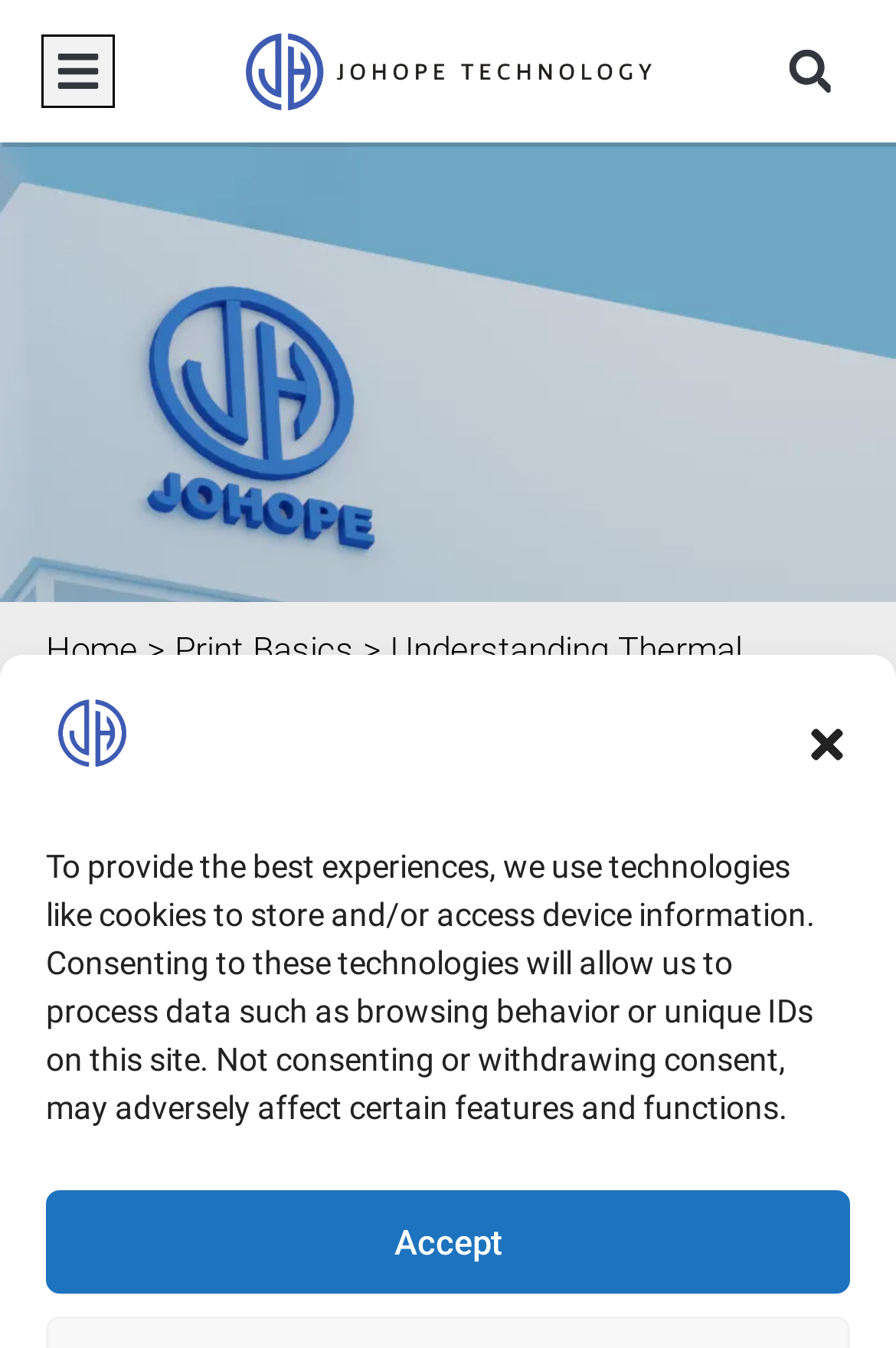How many links are in the top navigation bar?
Examine the screenshot and reply with a single word or phrase.

3